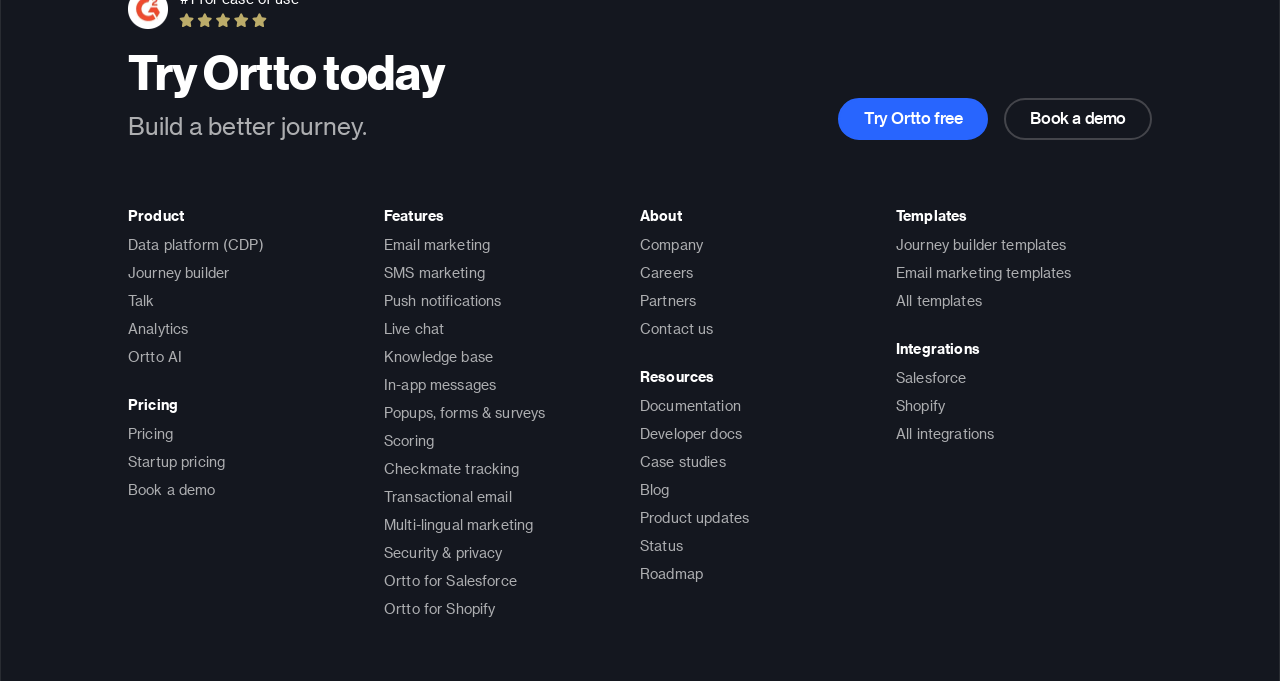How many features are listed?
Look at the screenshot and respond with one word or a short phrase.

15